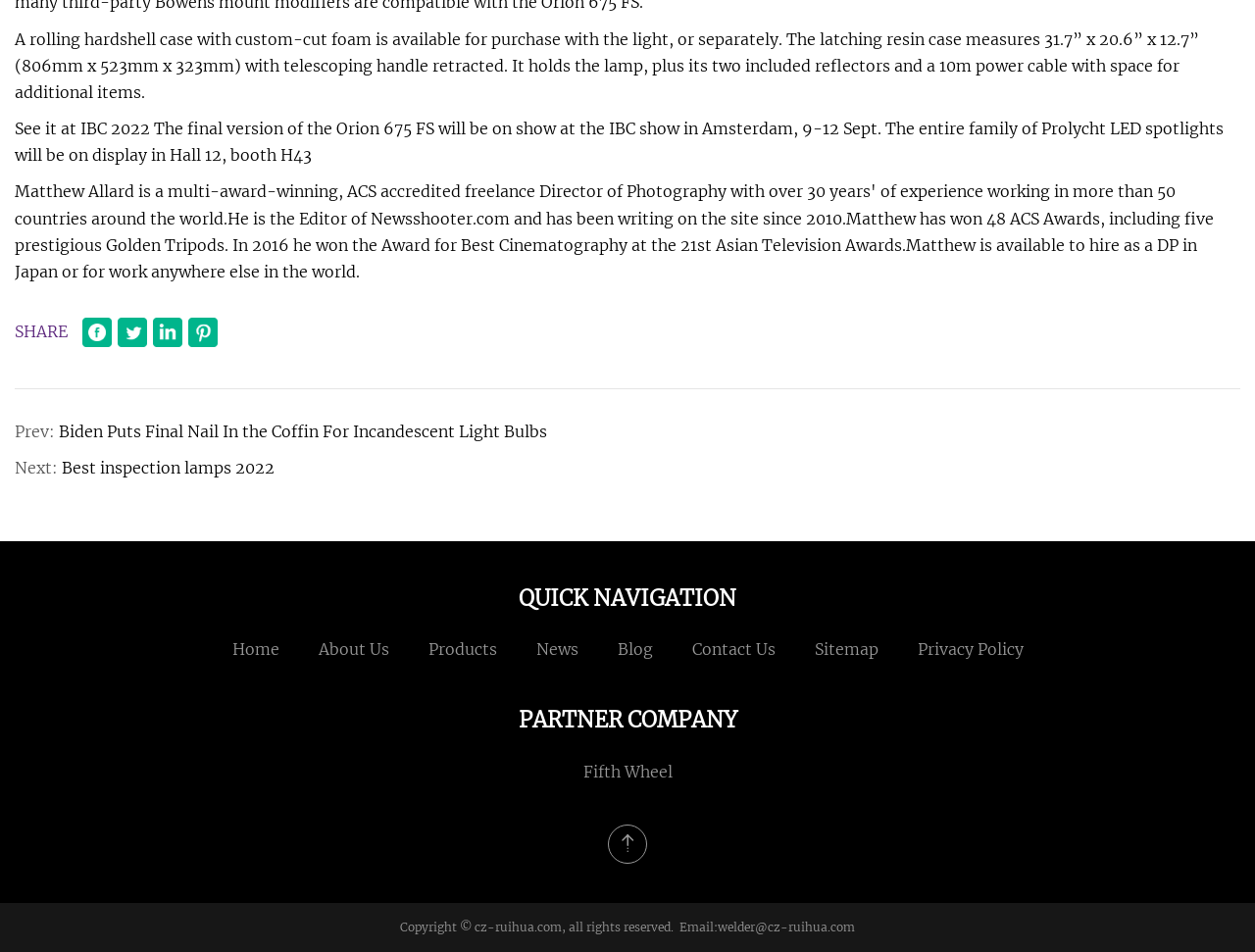Please determine the bounding box coordinates for the UI element described here. Use the format (top-left x, top-left y, bottom-right x, bottom-right y) with values bounded between 0 and 1: About us

[0.254, 0.671, 0.31, 0.692]